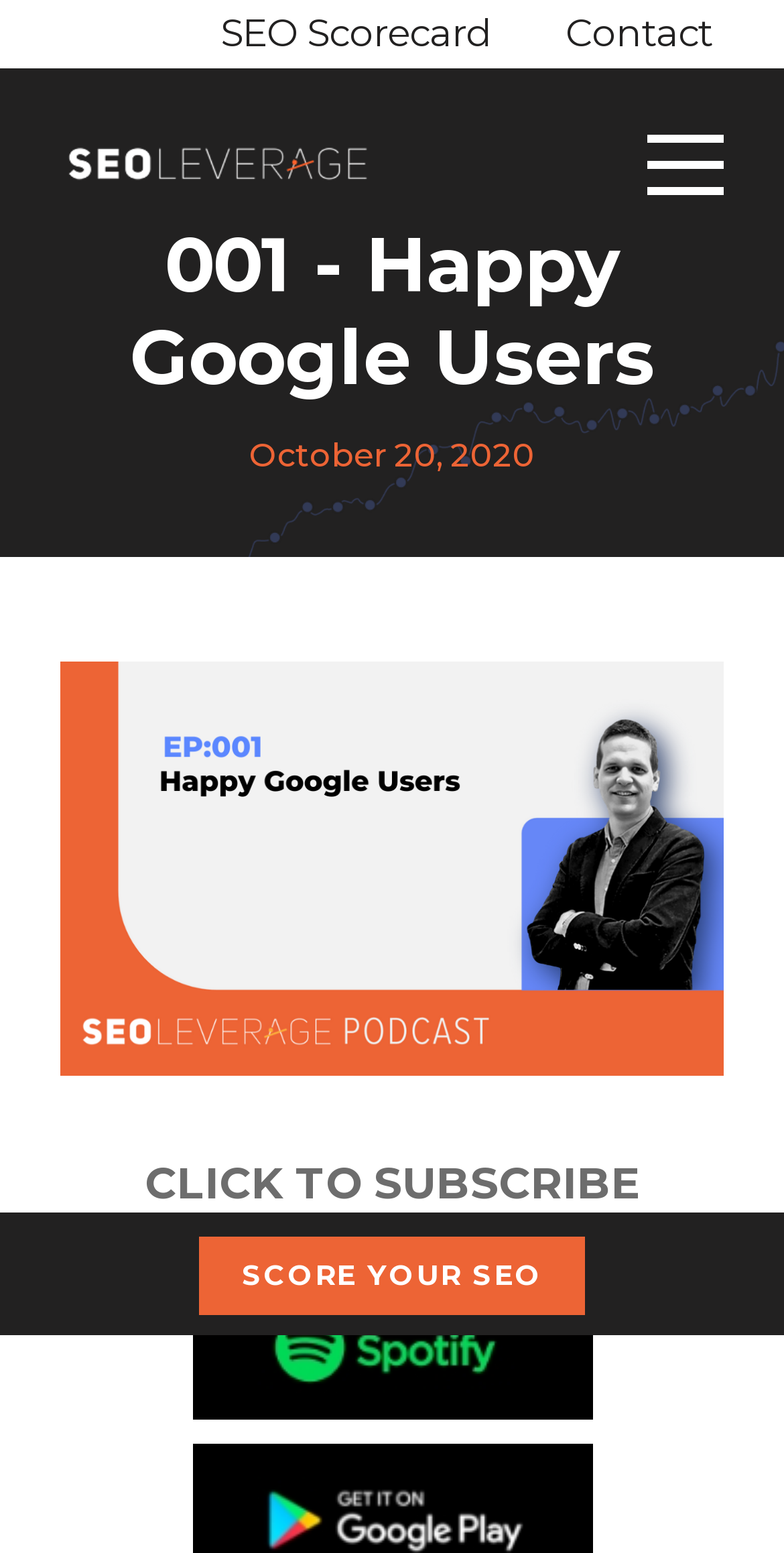What is the purpose of the 'SCORE YOUR SEO' button?
Please provide a single word or phrase as your answer based on the image.

To score SEO